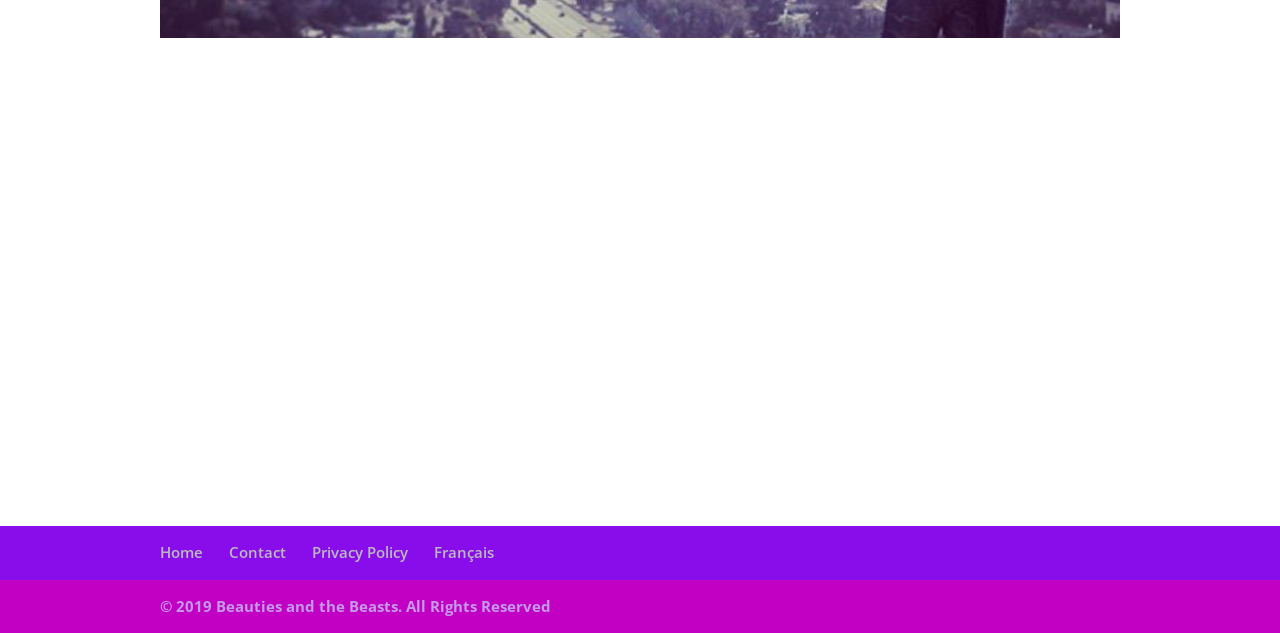How many social media links are present?
Using the visual information, answer the question in a single word or phrase.

3